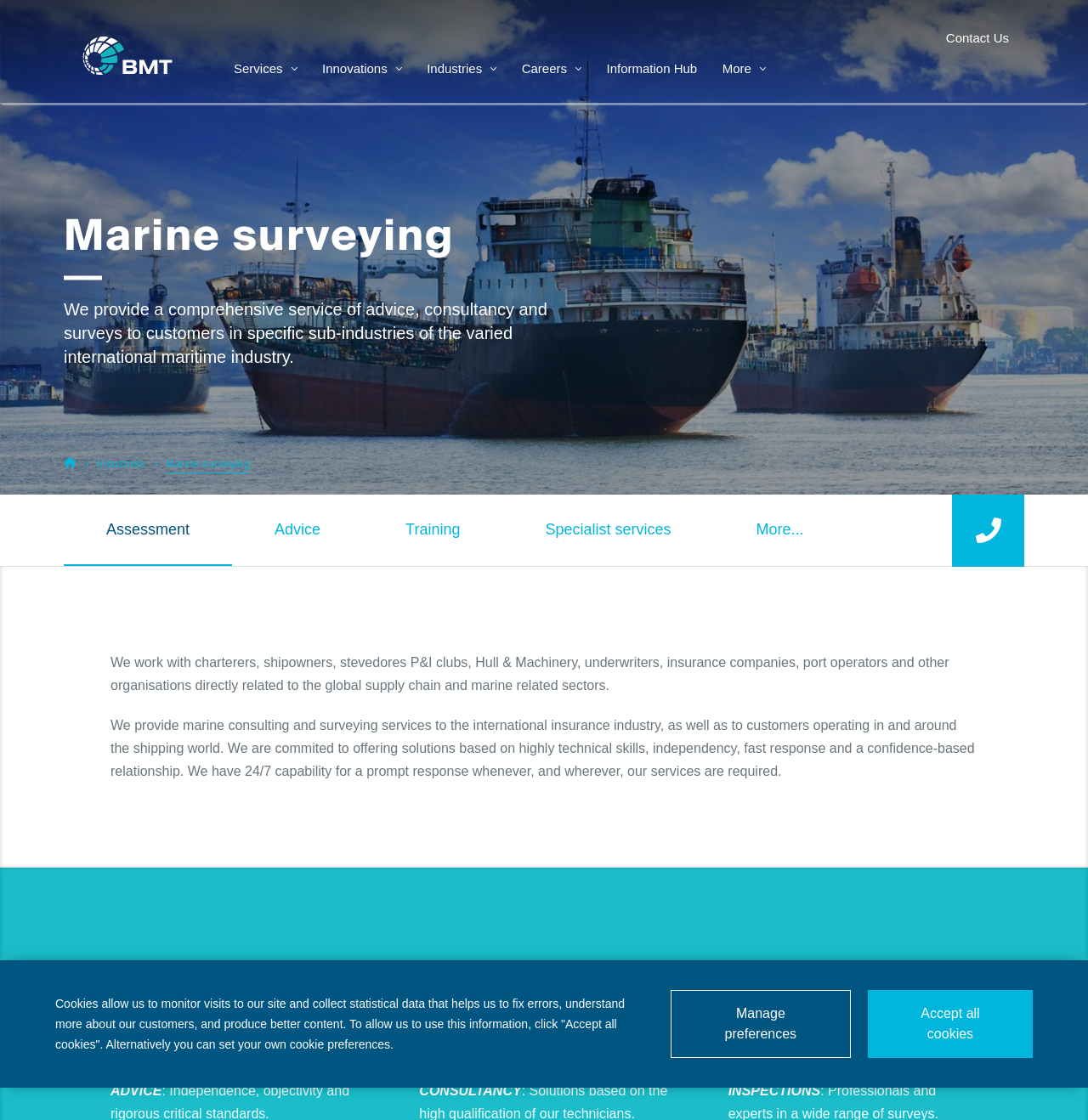Specify the bounding box coordinates of the element's area that should be clicked to execute the given instruction: "Click the 'More' dropdown". The coordinates should be four float numbers between 0 and 1, i.e., [left, top, right, bottom].

[0.664, 0.066, 0.691, 0.079]